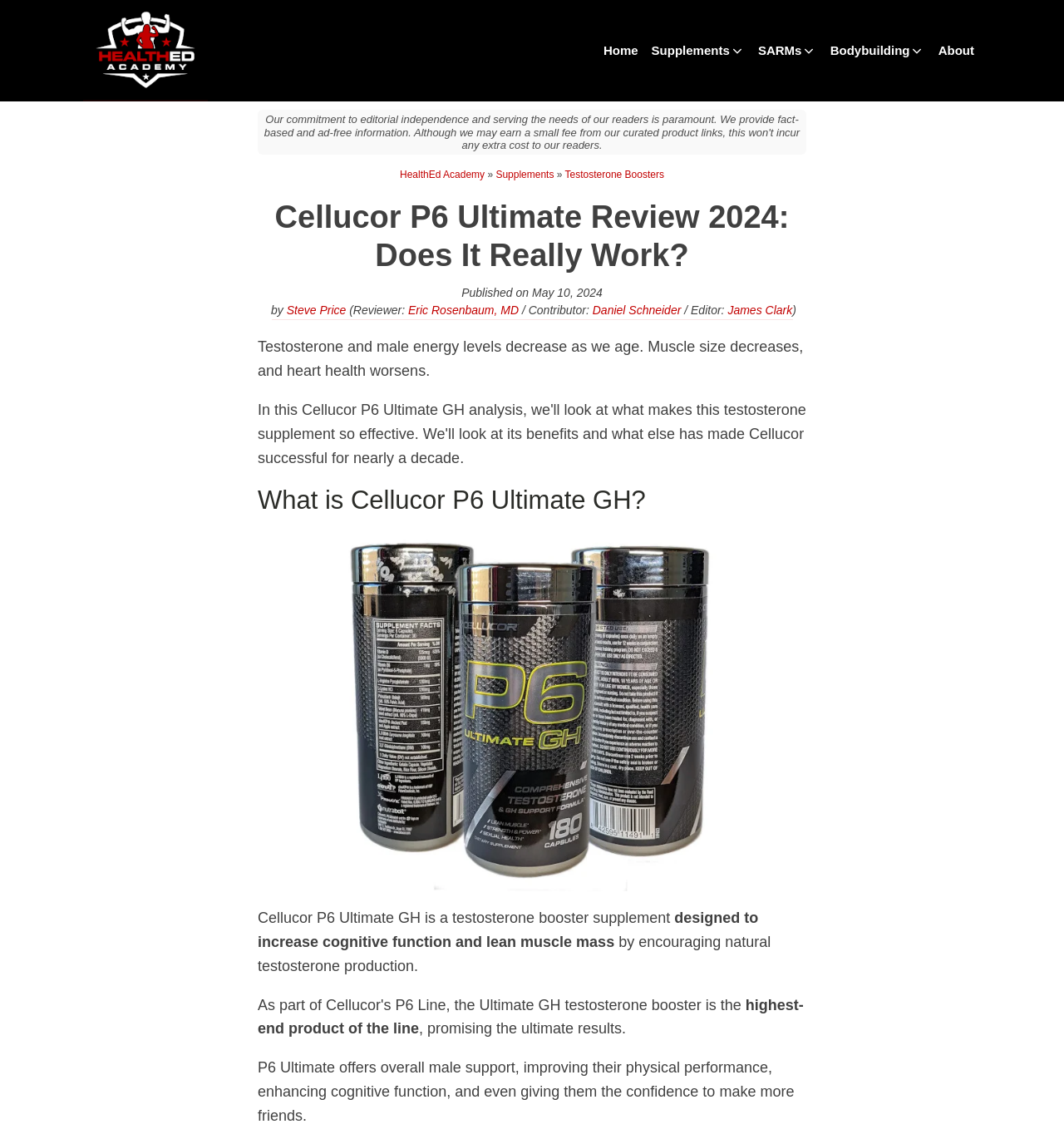Who is the reviewer of the product?
Answer the question with a single word or phrase derived from the image.

Steve Price